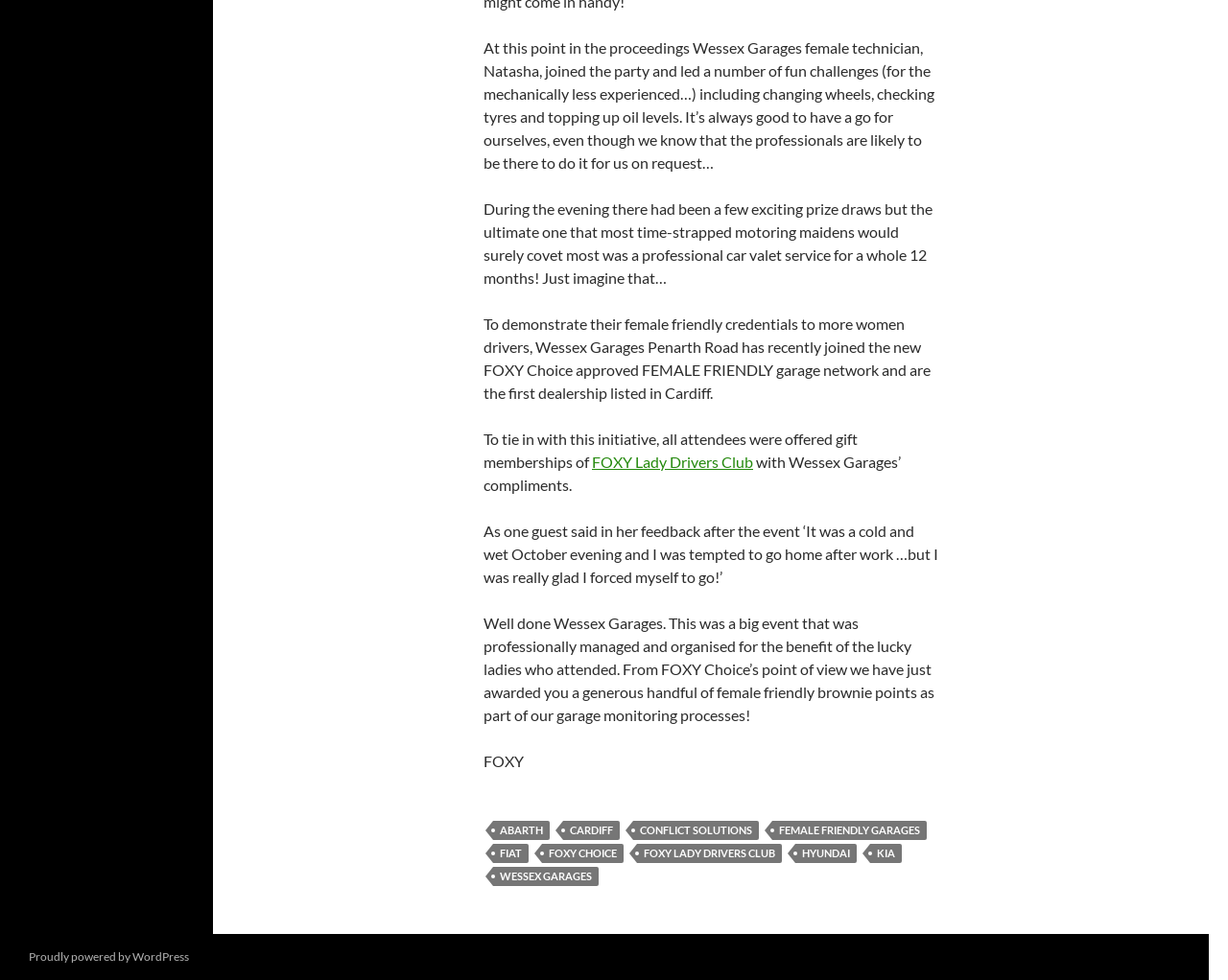What is the sentiment expressed by a guest in the feedback after the event?
Please provide a comprehensive answer based on the details in the screenshot.

The text quotes a guest saying 'It was a cold and wet October evening and I was tempted to go home after work …but I was really glad I forced myself to go!' This implies that the guest had a positive experience at the event.